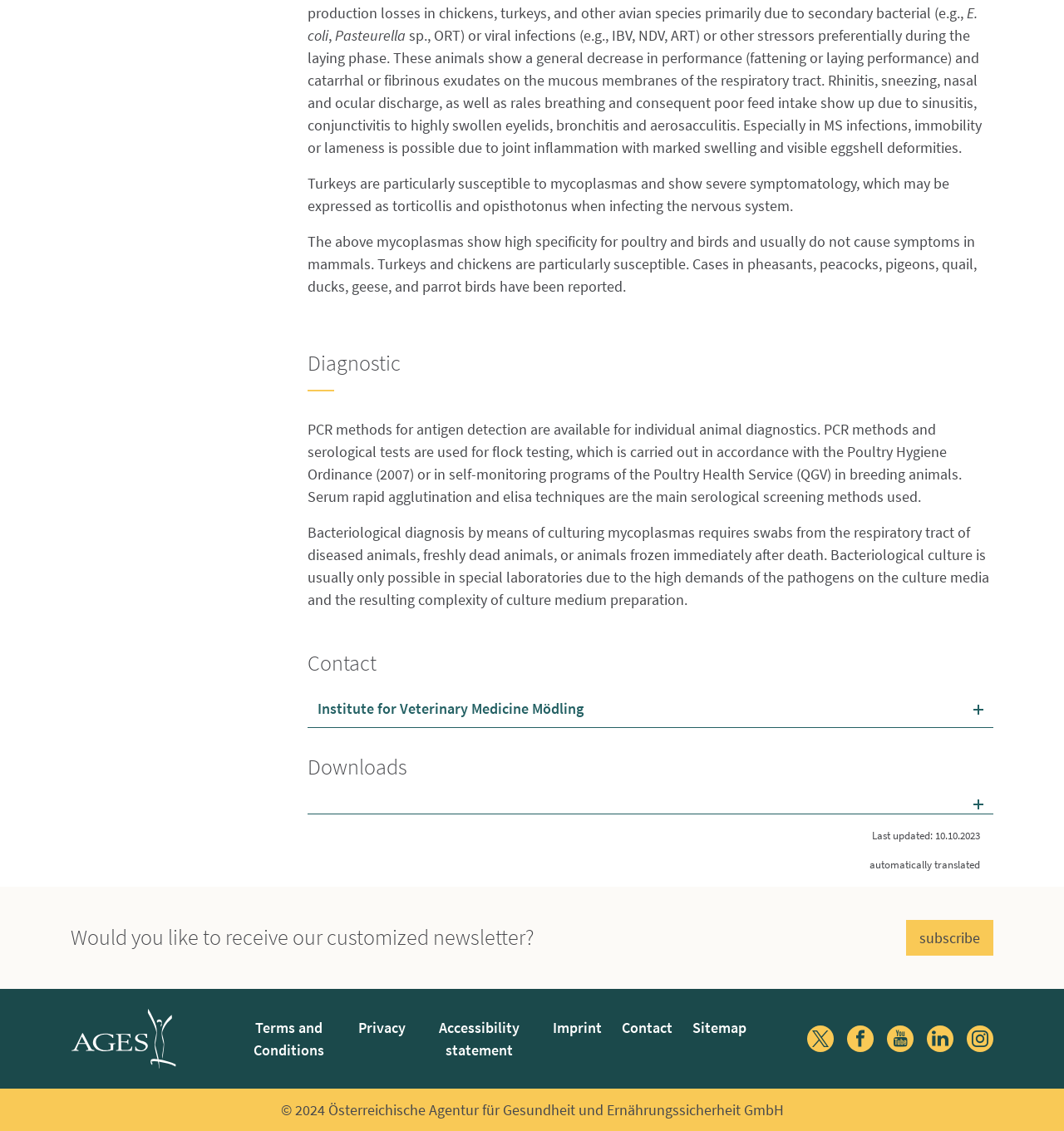Identify the bounding box coordinates of the area that should be clicked in order to complete the given instruction: "Click the 'Contact' link". The bounding box coordinates should be four float numbers between 0 and 1, i.e., [left, top, right, bottom].

[0.575, 0.892, 0.641, 0.924]